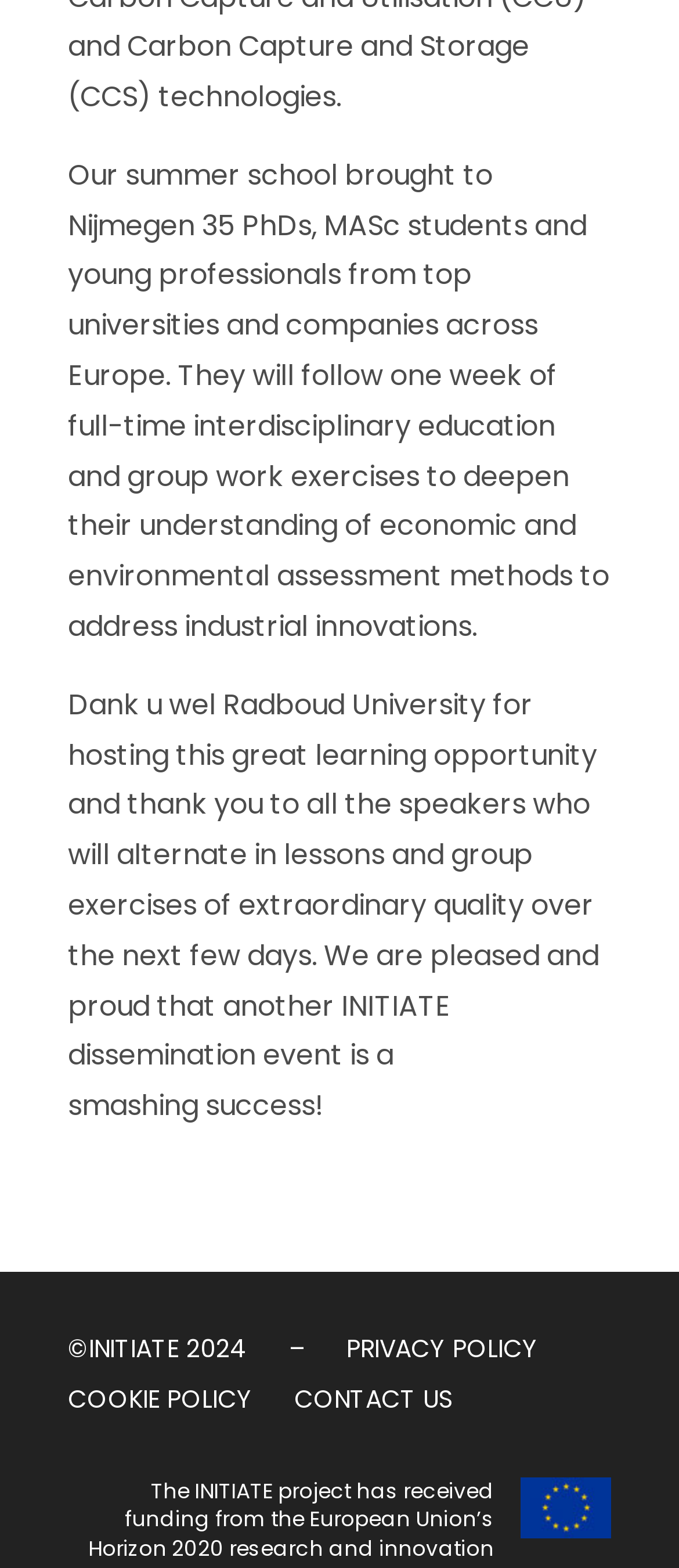Predict the bounding box for the UI component with the following description: "Contact us".

[0.433, 0.876, 0.667, 0.908]